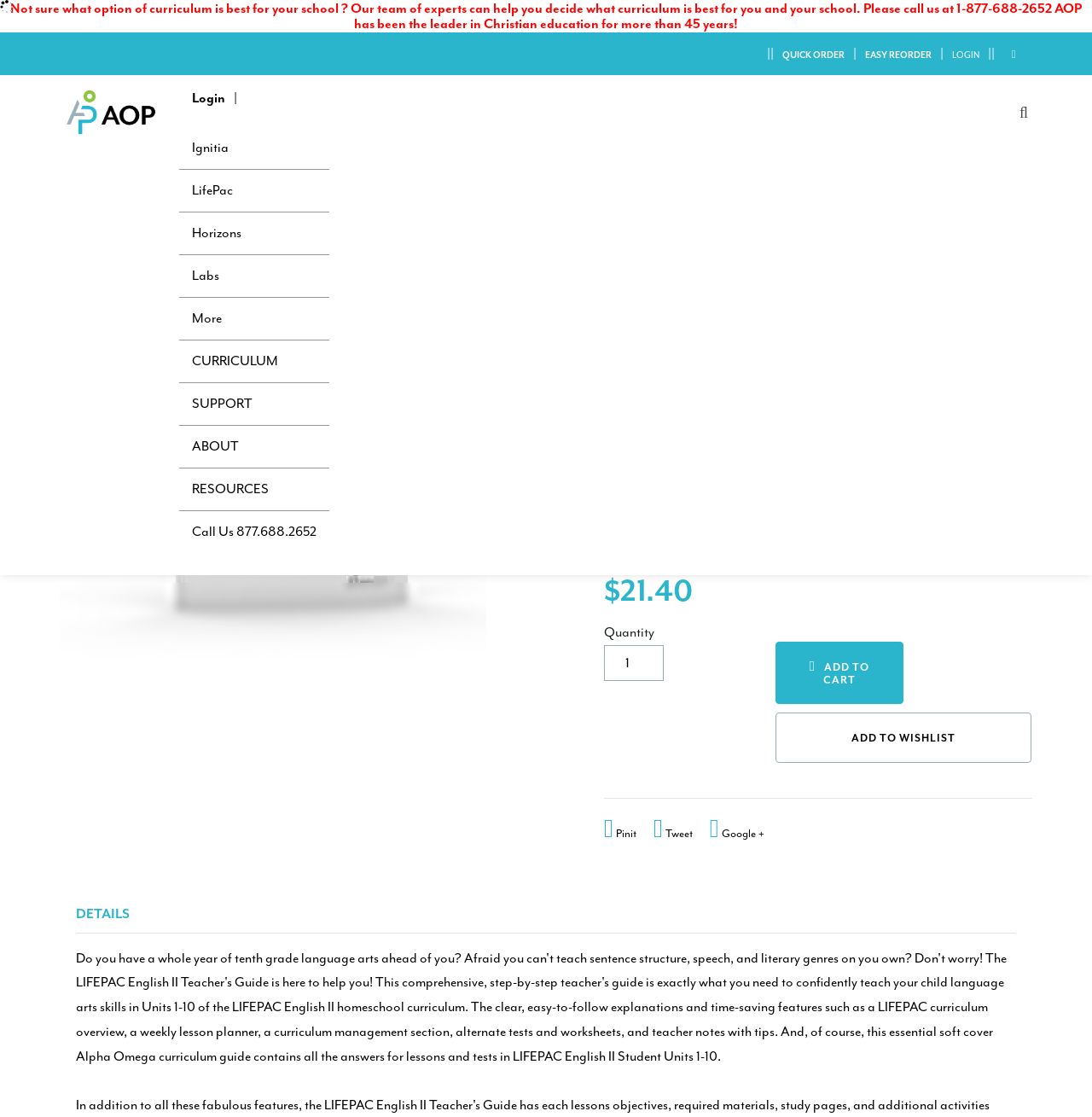Determine the bounding box coordinates of the element's region needed to click to follow the instruction: "add to cart". Provide these coordinates as four float numbers between 0 and 1, formatted as [left, top, right, bottom].

[0.71, 0.574, 0.827, 0.63]